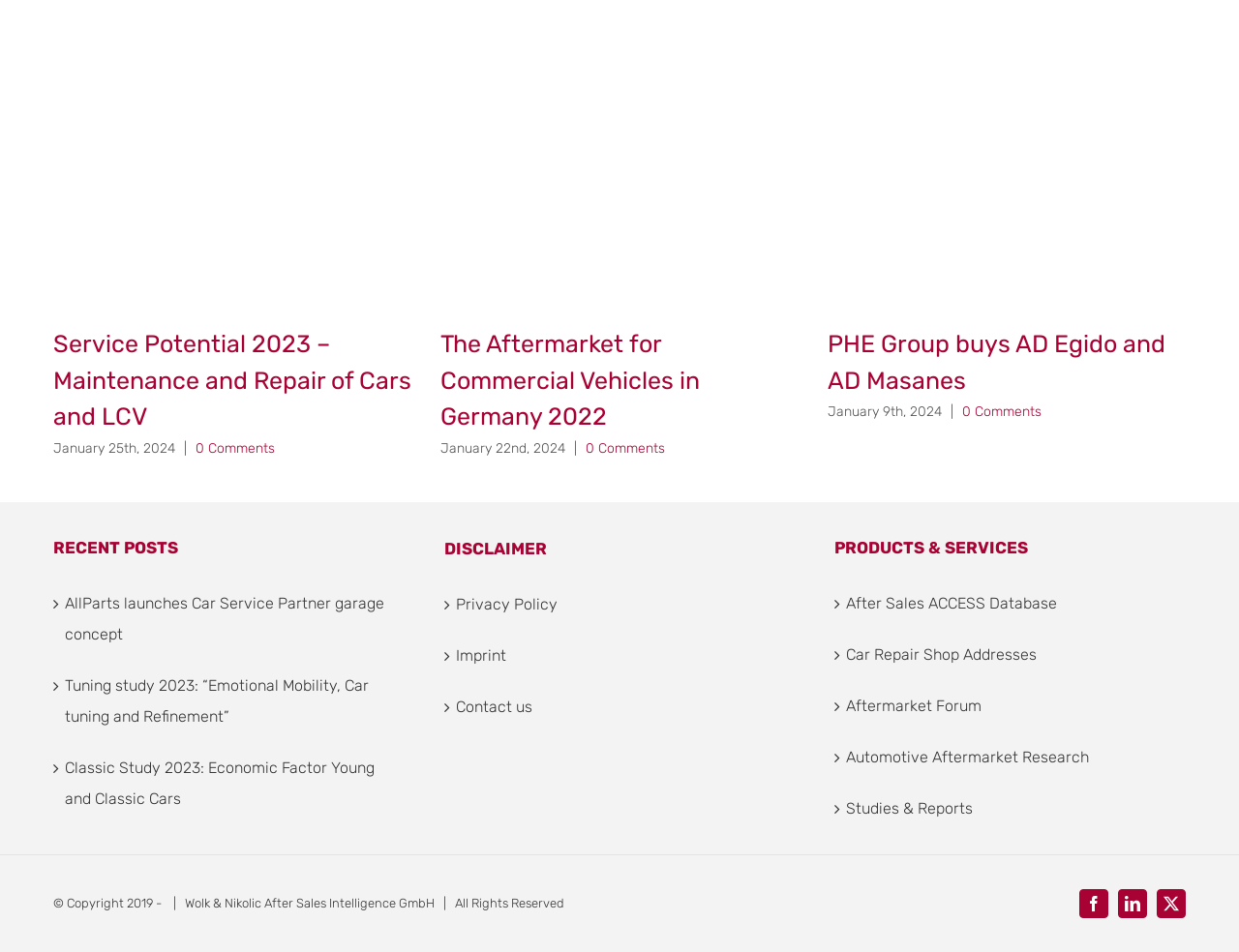Identify the bounding box coordinates of the clickable section necessary to follow the following instruction: "Click on 'Service Potential 2023 – Maintenance and Repair of Cars and LCV'". The coordinates should be presented as four float numbers from 0 to 1, i.e., [left, top, right, bottom].

[0.043, 0.037, 0.332, 0.057]